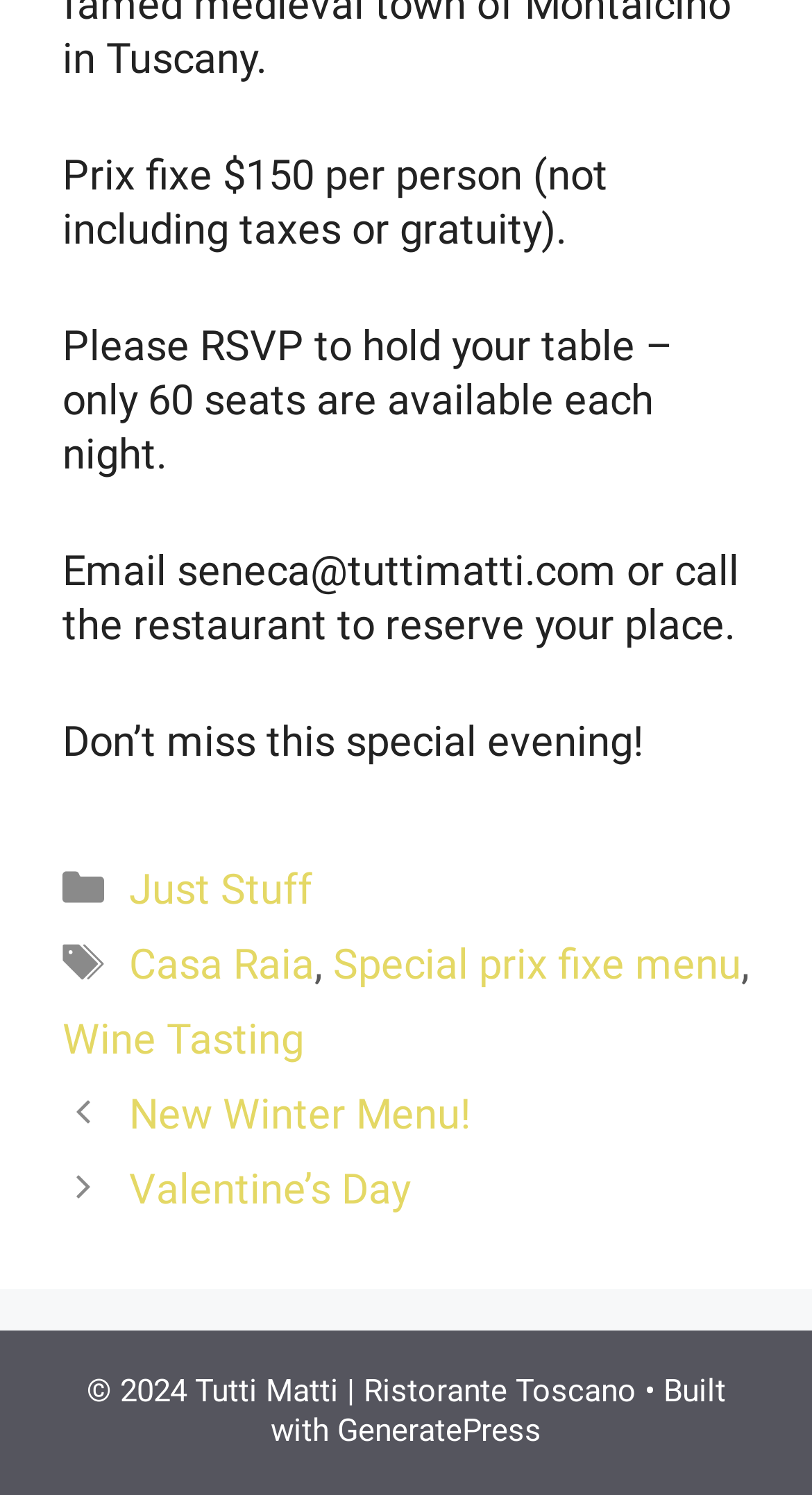Refer to the image and provide an in-depth answer to the question: 
How can I reserve a table?

The answer can be found in the fourth StaticText element, which states 'Email seneca@tuttimatti.com or call the restaurant to reserve your place.' This suggests that I can reserve a table by either emailing the provided email address or calling the restaurant directly.